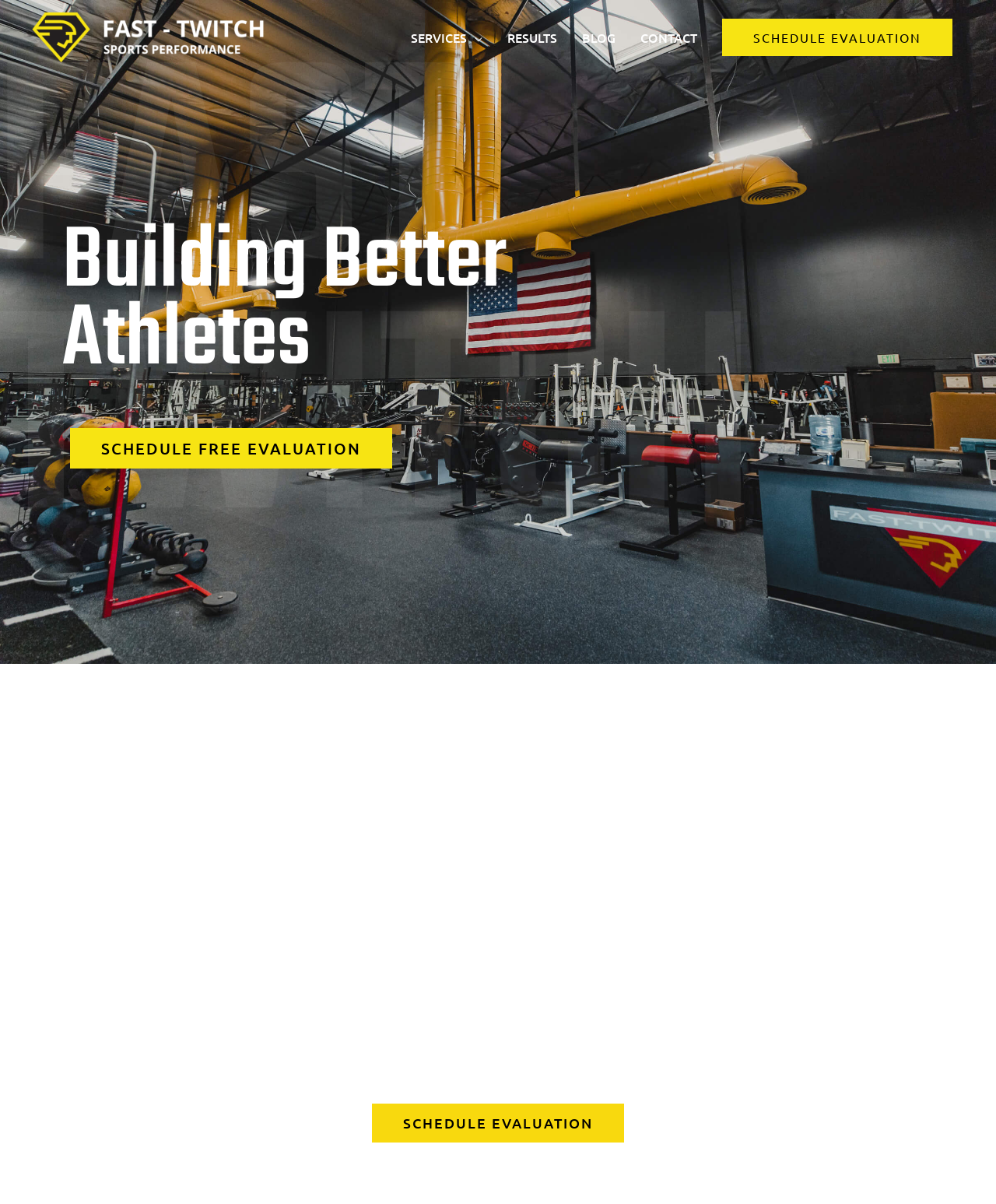Please determine the bounding box coordinates of the element to click in order to execute the following instruction: "read the blog". The coordinates should be four float numbers between 0 and 1, specified as [left, top, right, bottom].

[0.572, 0.01, 0.63, 0.052]